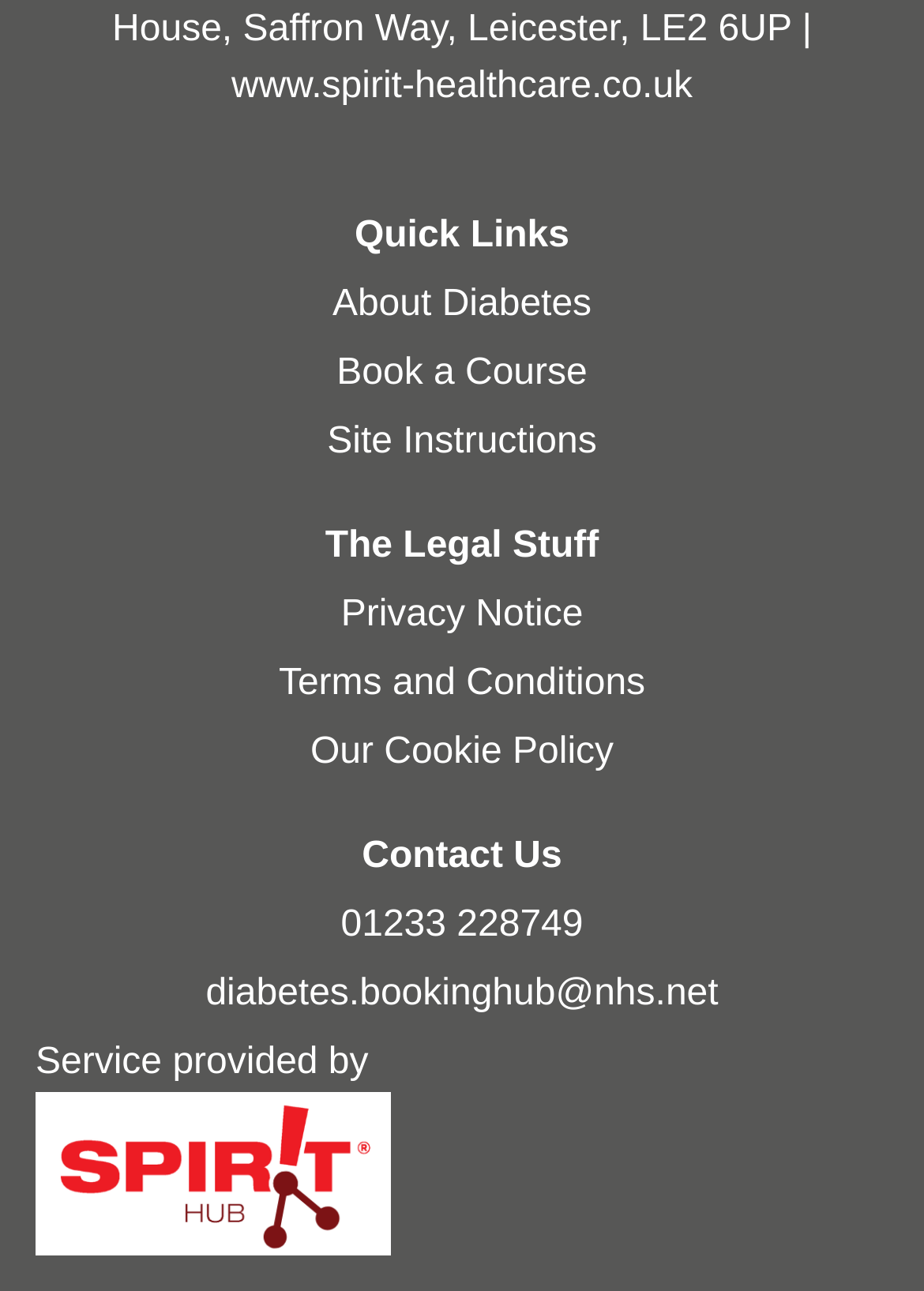Locate the bounding box coordinates of the element you need to click to accomplish the task described by this instruction: "go to contact us page".

None